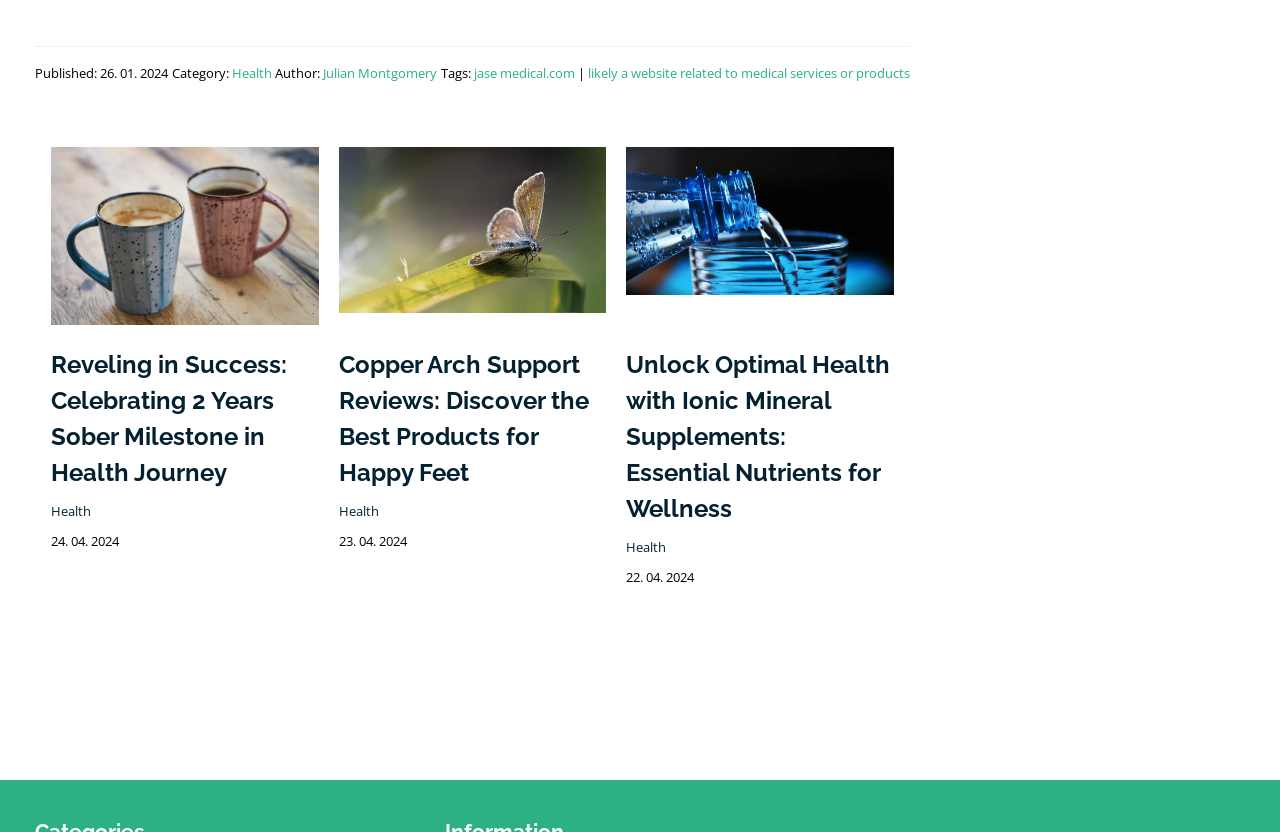Use the details in the image to answer the question thoroughly: 
Who is the author of the first article?

The author of the first article can be determined by looking at the text 'Author:' followed by a link 'Julian Montgomery' with bounding box coordinates [0.253, 0.076, 0.342, 0.098]. This indicates that the author of the first article is Julian Montgomery.